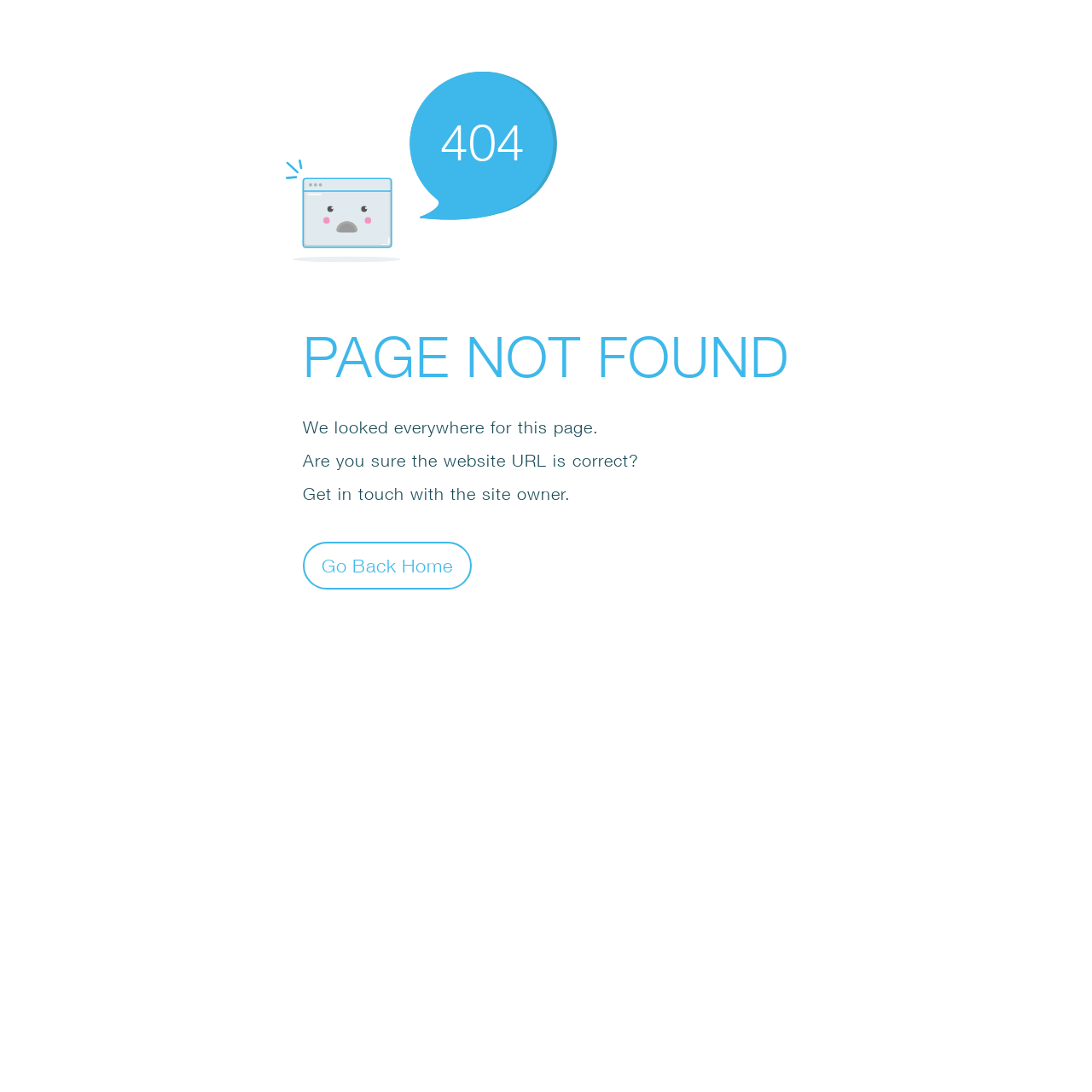Use a single word or phrase to answer the following:
What is the main error message?

PAGE NOT FOUND